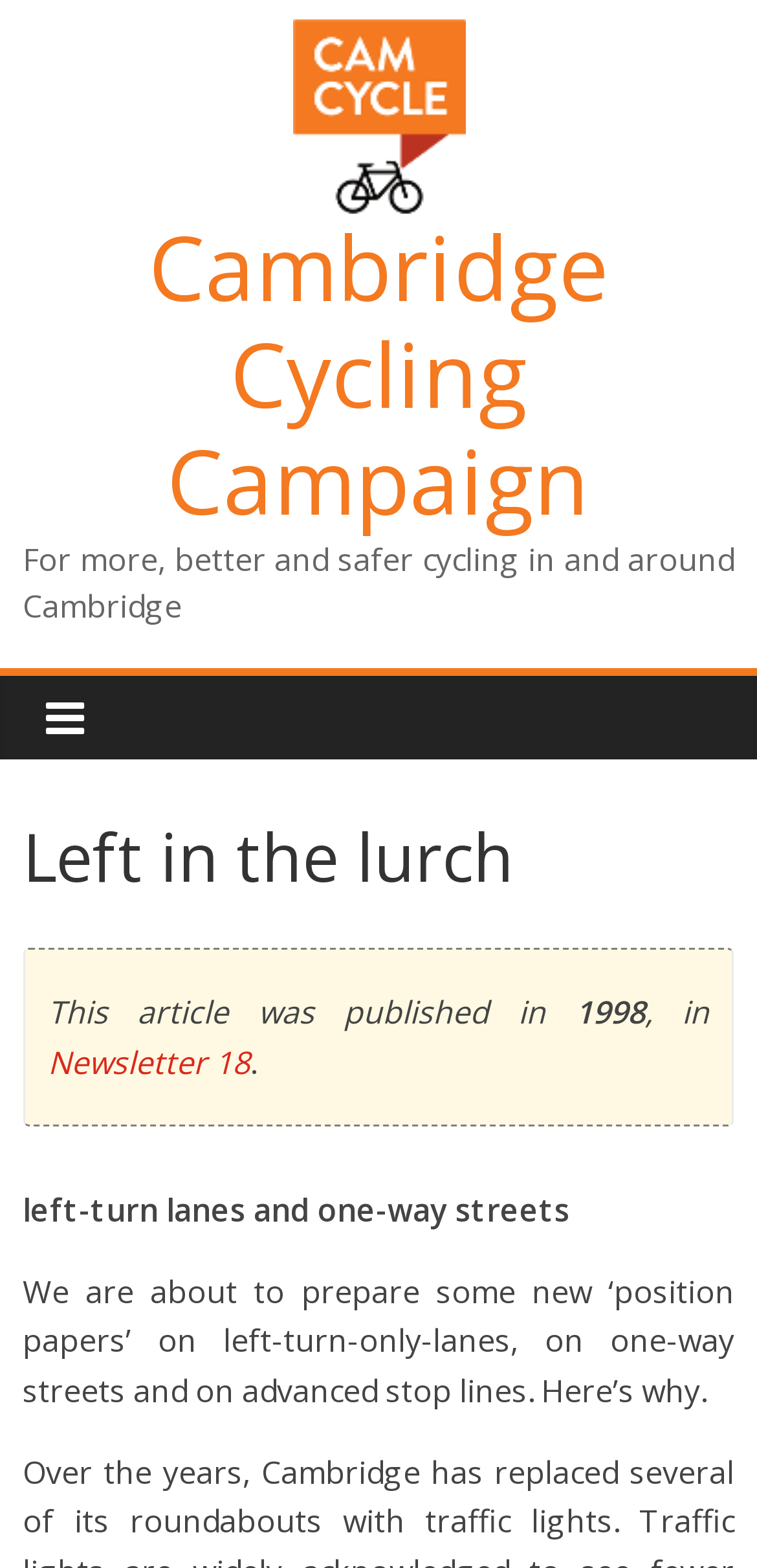What is the topic of the new position papers?
Look at the image and respond with a one-word or short phrase answer.

left-turn lanes and one-way streets